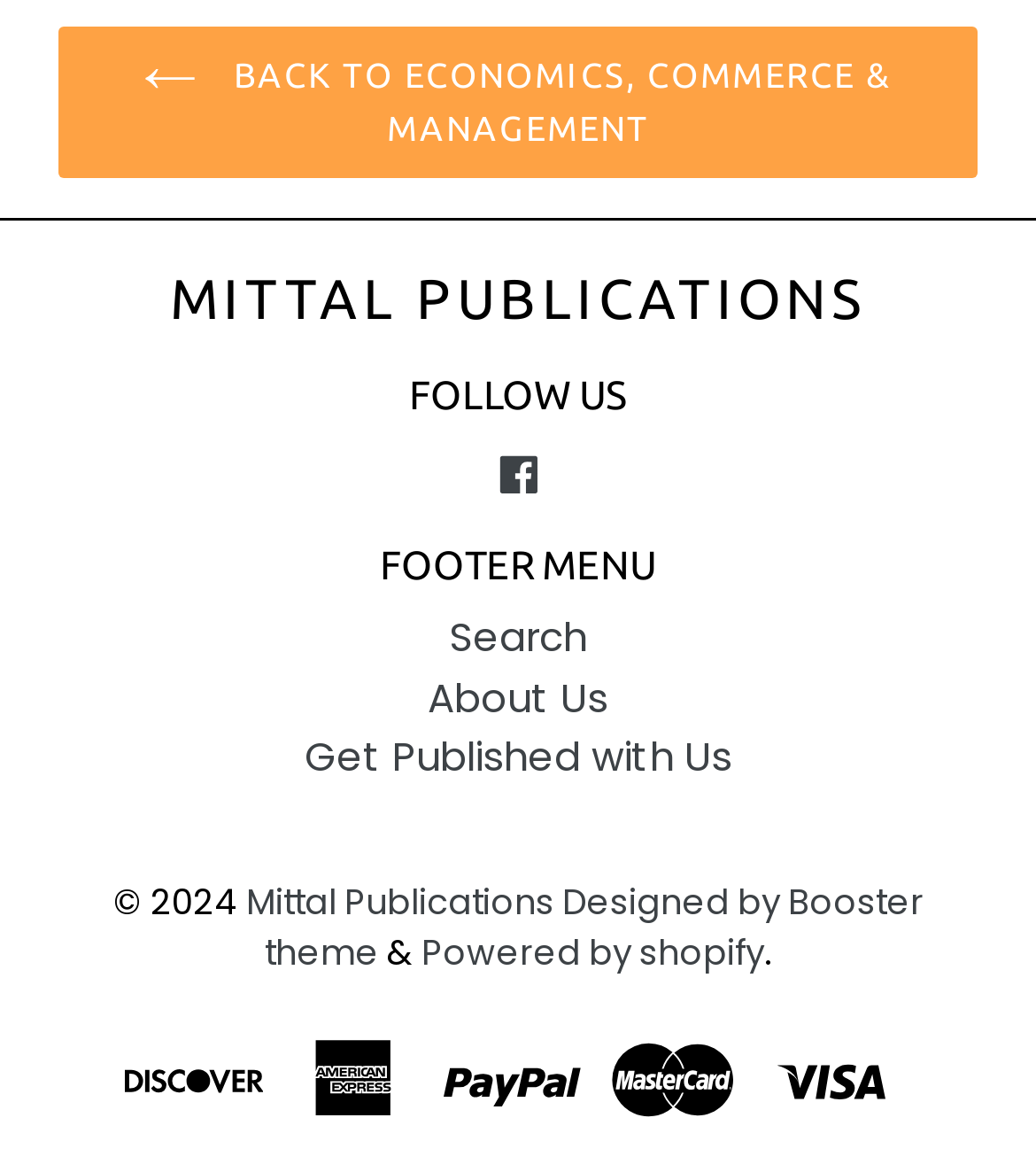Using the given description, provide the bounding box coordinates formatted as (top-left x, top-left y, bottom-right x, bottom-right y), with all values being floating point numbers between 0 and 1. Description: Facebook

[0.473, 0.377, 0.527, 0.429]